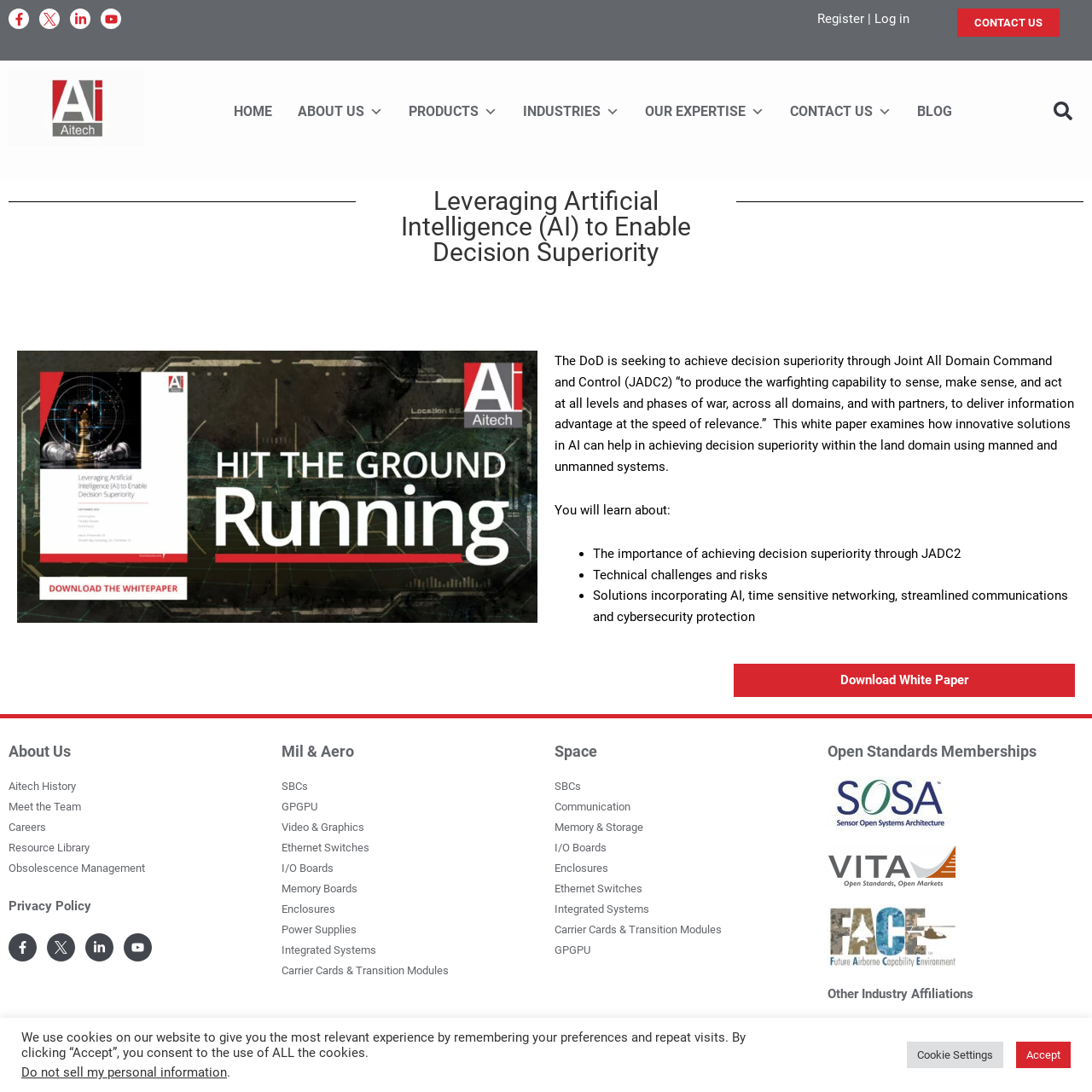Find the bounding box coordinates of the clickable element required to execute the following instruction: "Click the Facebook link". Provide the coordinates as four float numbers between 0 and 1, i.e., [left, top, right, bottom].

[0.008, 0.008, 0.027, 0.027]